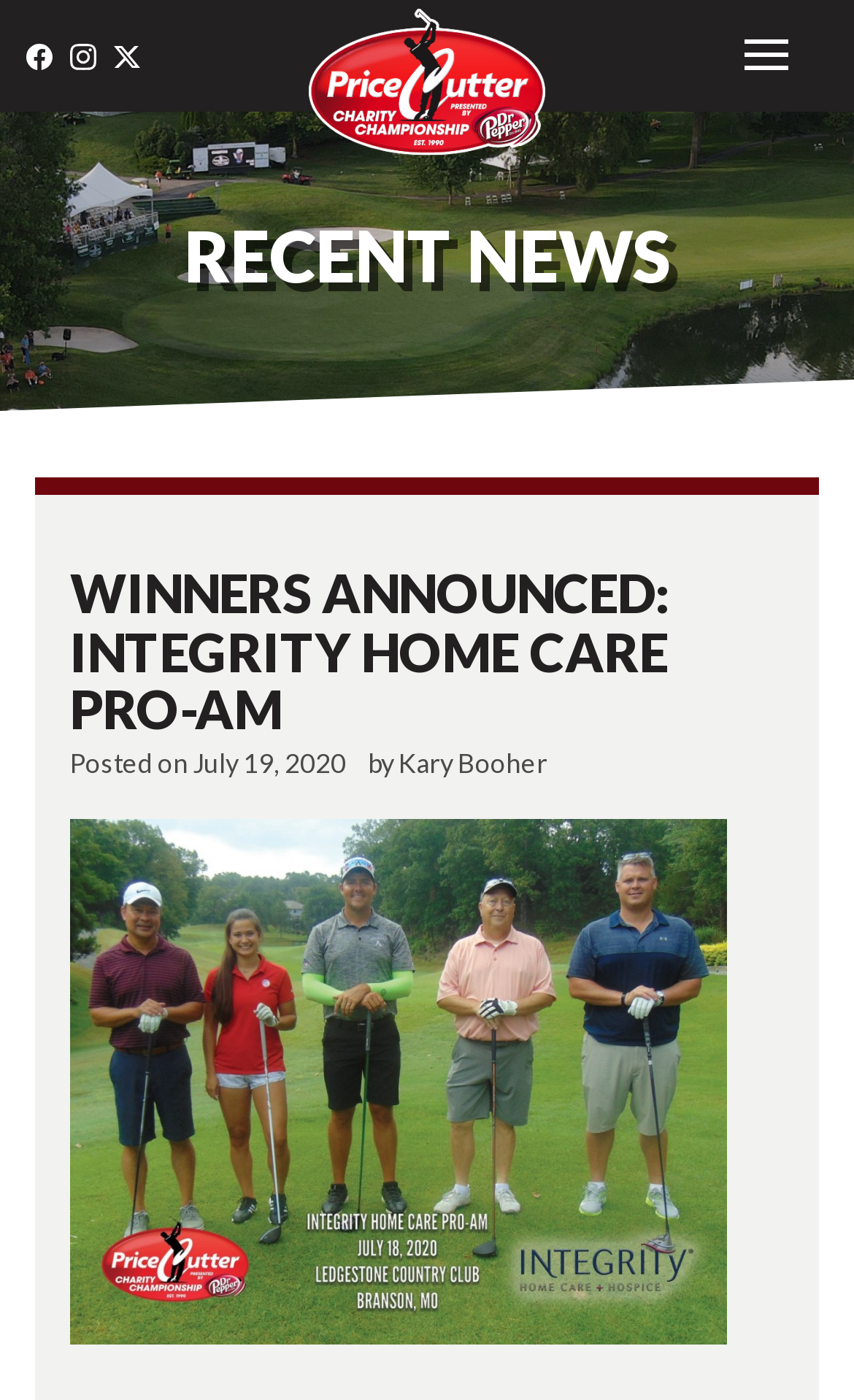Provide the bounding box coordinates of the area you need to click to execute the following instruction: "View Price Cutter Charity Championship".

[0.362, 0.006, 0.638, 0.111]